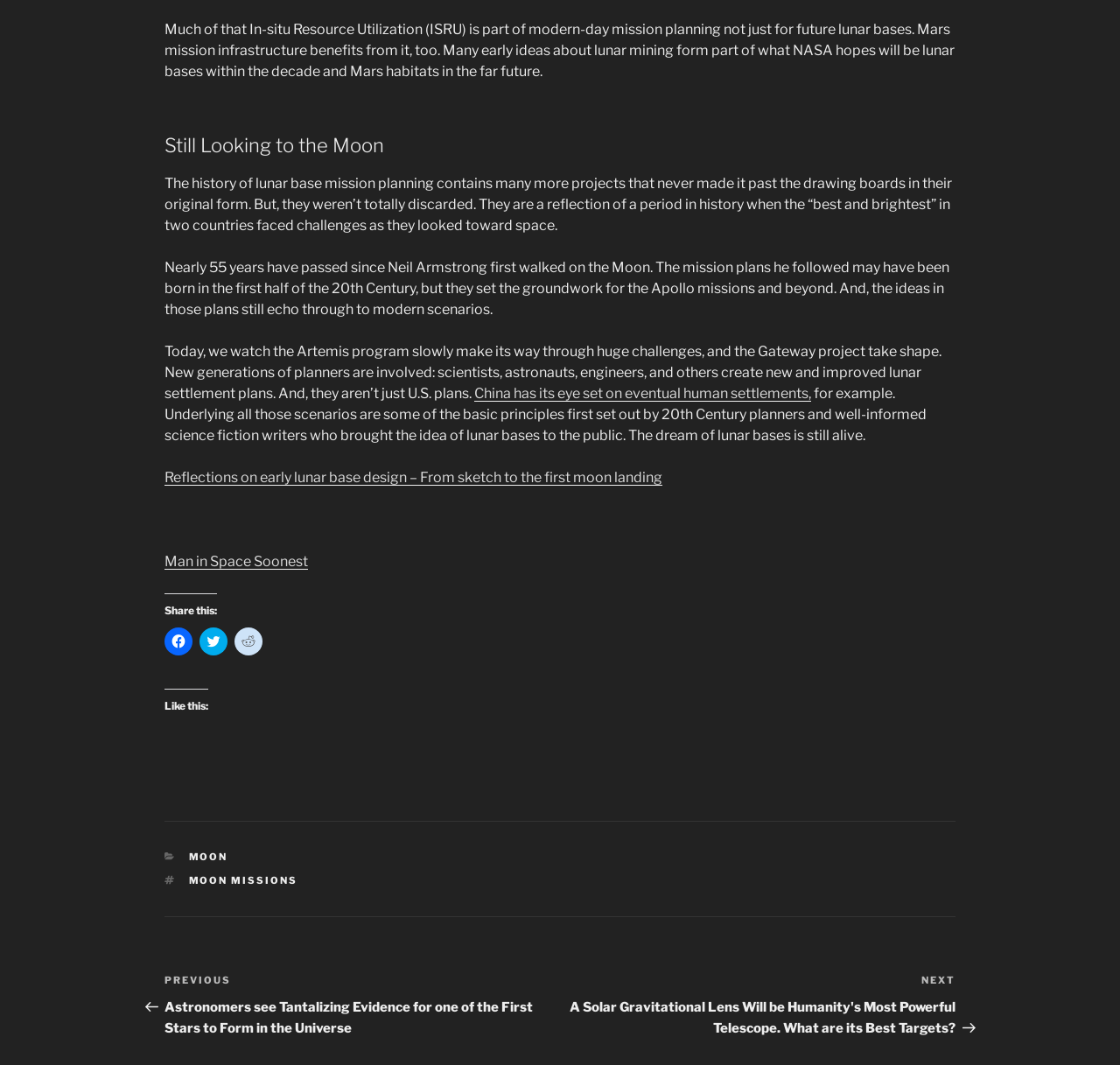What is the category of the article?
Please respond to the question with a detailed and well-explained answer.

The footer of the webpage contains a category section with the label 'CATEGORIES' and a link labeled 'MOON'. This suggests that the article belongs to the category 'MOON'.